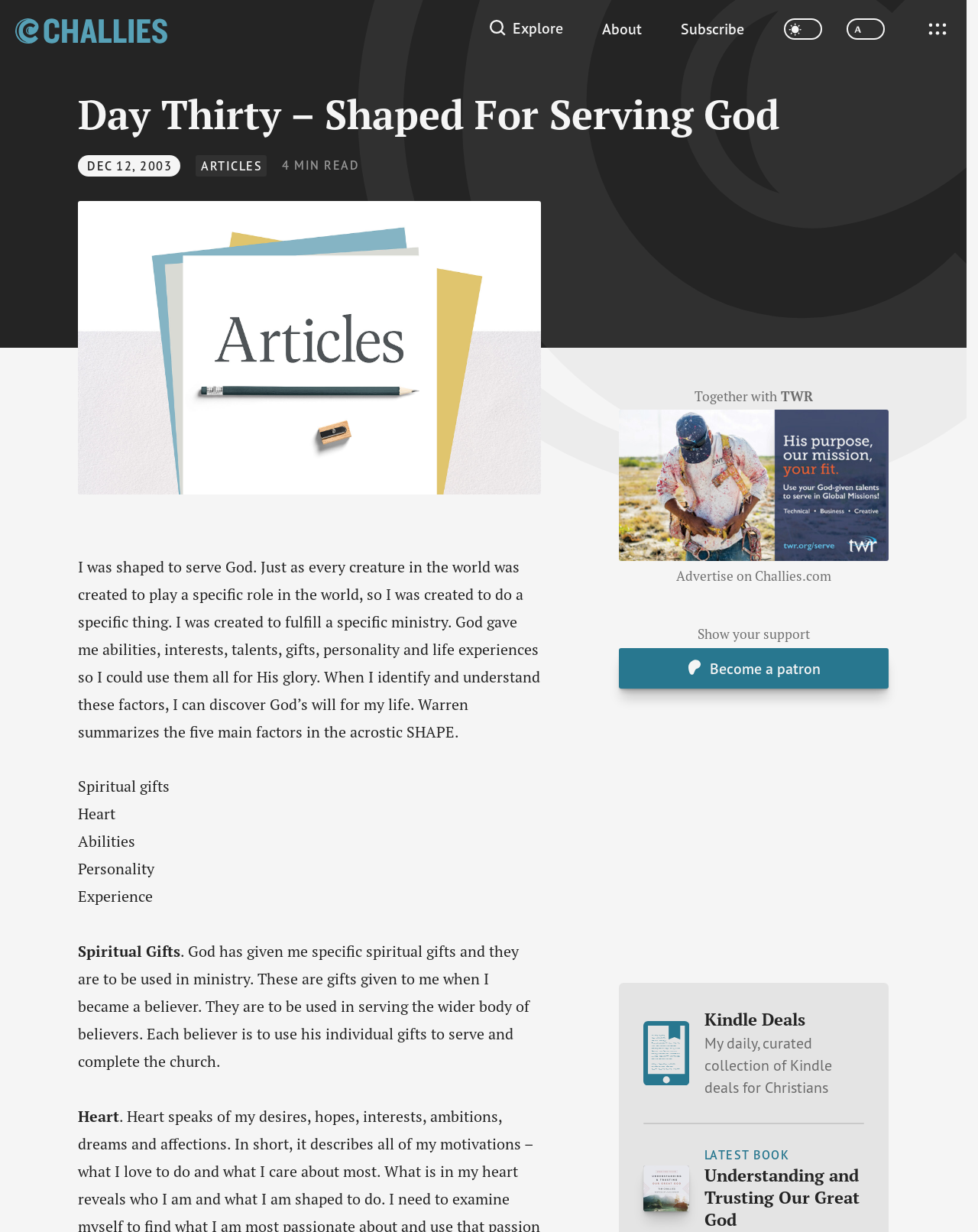Please specify the bounding box coordinates of the clickable section necessary to execute the following command: "Call the number for new client inquiries".

None